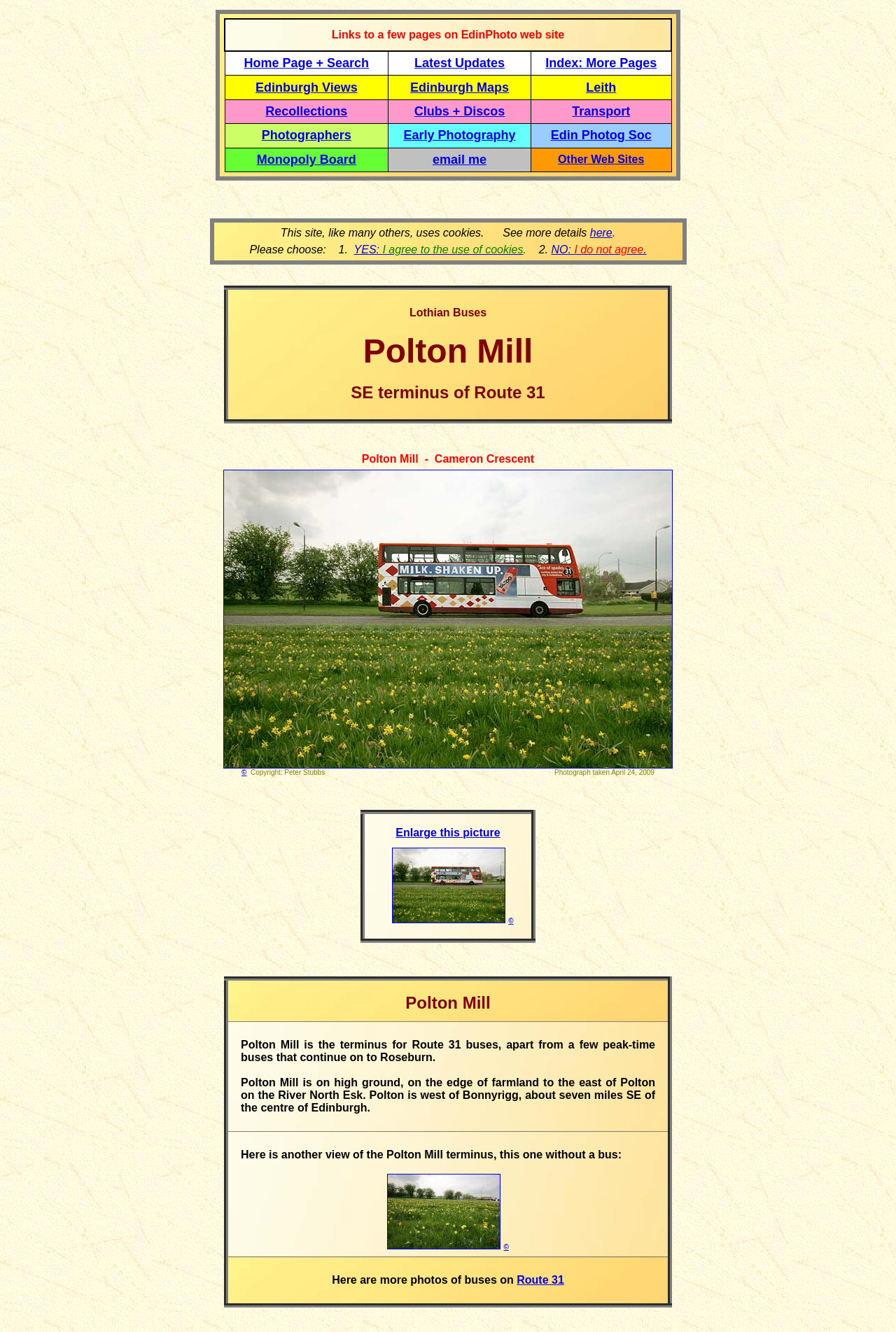Please find the bounding box coordinates of the element that needs to be clicked to perform the following instruction: "Click on Home Page + Search". The bounding box coordinates should be four float numbers between 0 and 1, represented as [left, top, right, bottom].

[0.272, 0.042, 0.412, 0.053]